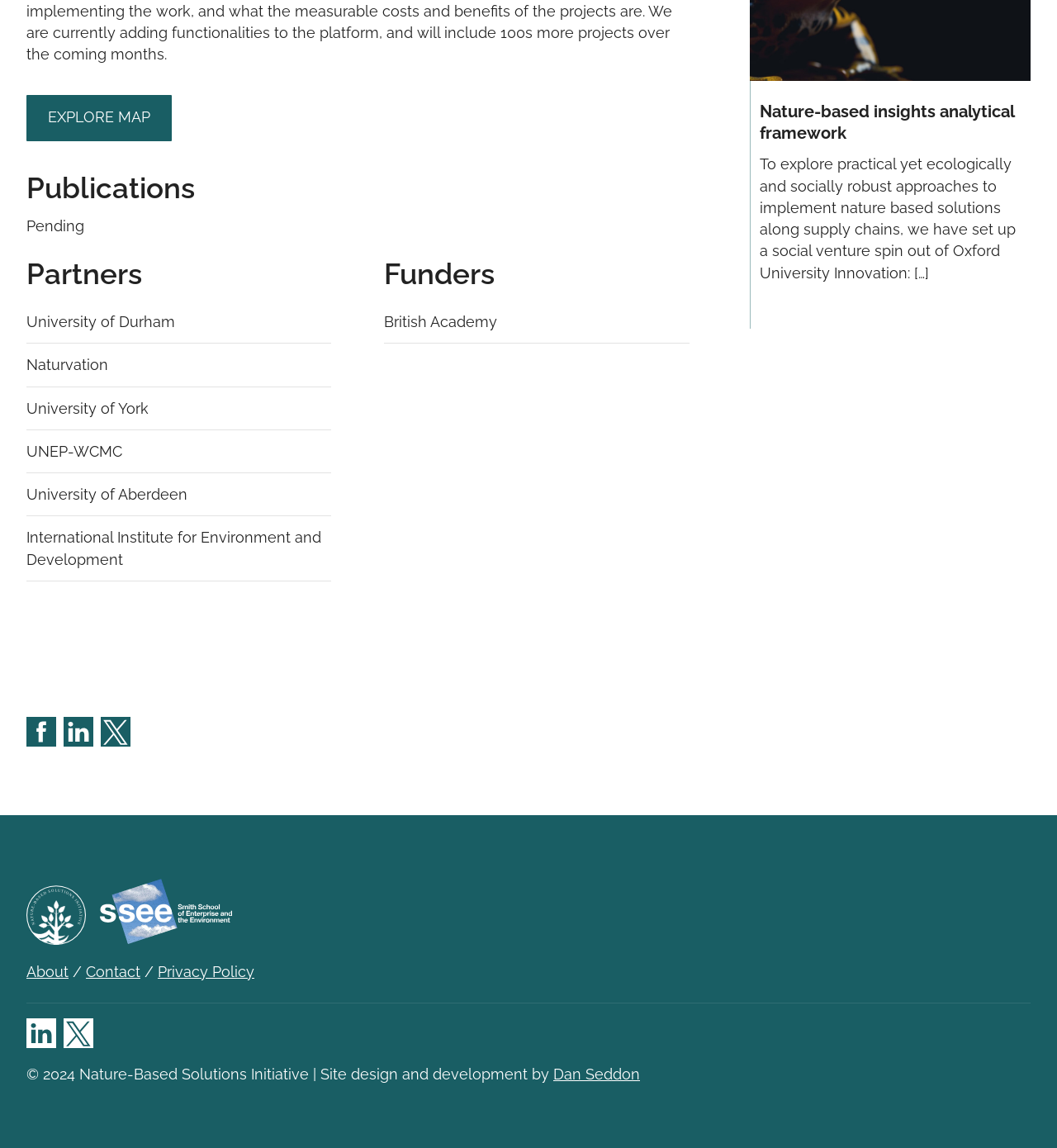Bounding box coordinates are specified in the format (top-left x, top-left y, bottom-right x, bottom-right y). All values are floating point numbers bounded between 0 and 1. Please provide the bounding box coordinate of the region this sentence describes: Contact

[0.081, 0.839, 0.133, 0.854]